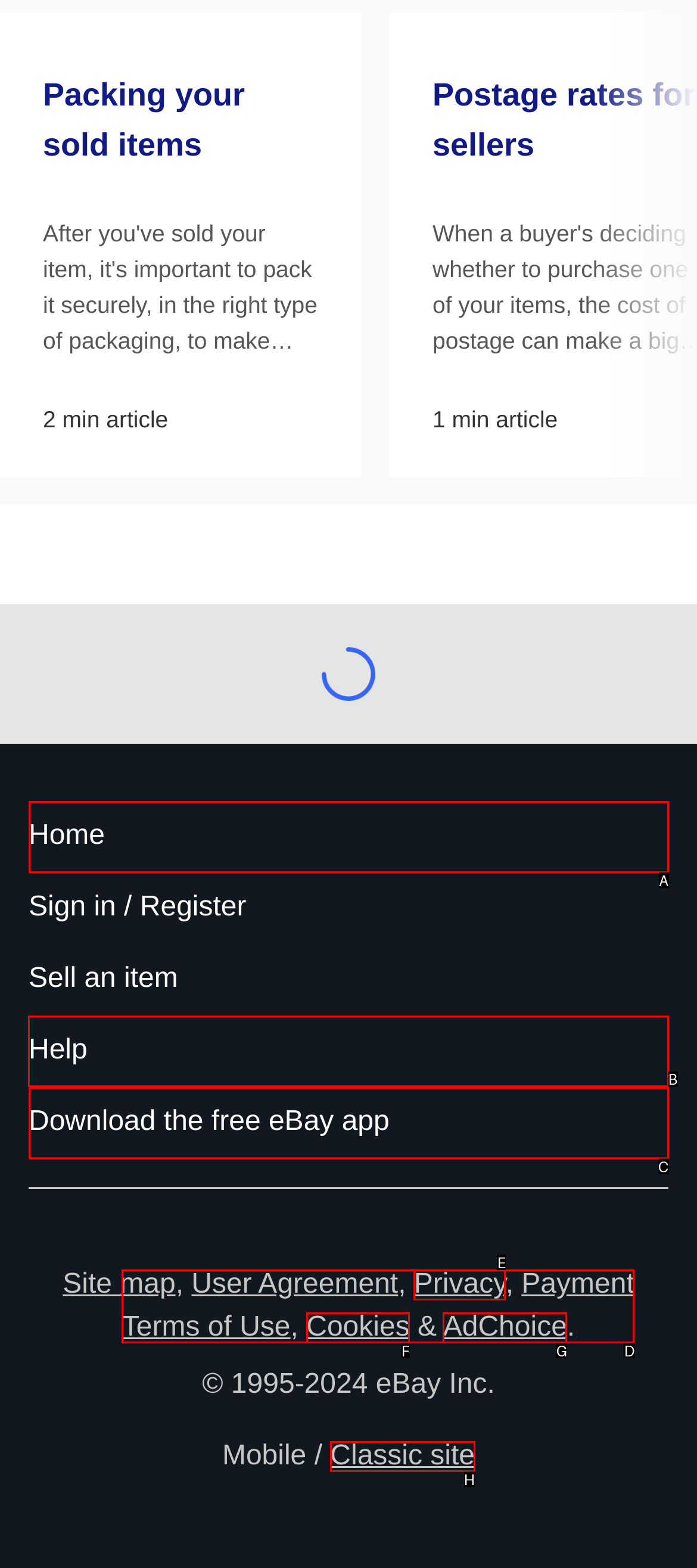Please indicate which HTML element should be clicked to fulfill the following task: Click on CEOs & Entrepreneurs. Provide the letter of the selected option.

None